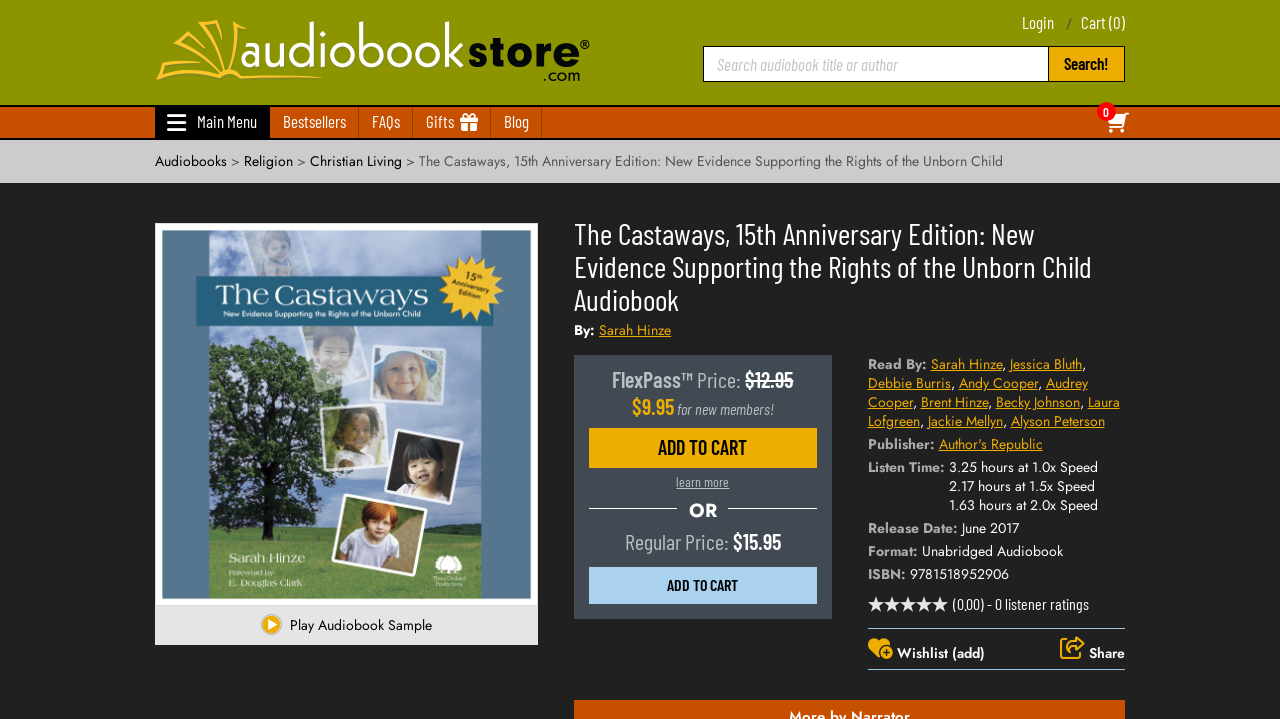Who is the author of the audiobook?
From the image, provide a succinct answer in one word or a short phrase.

Sarah Hinze